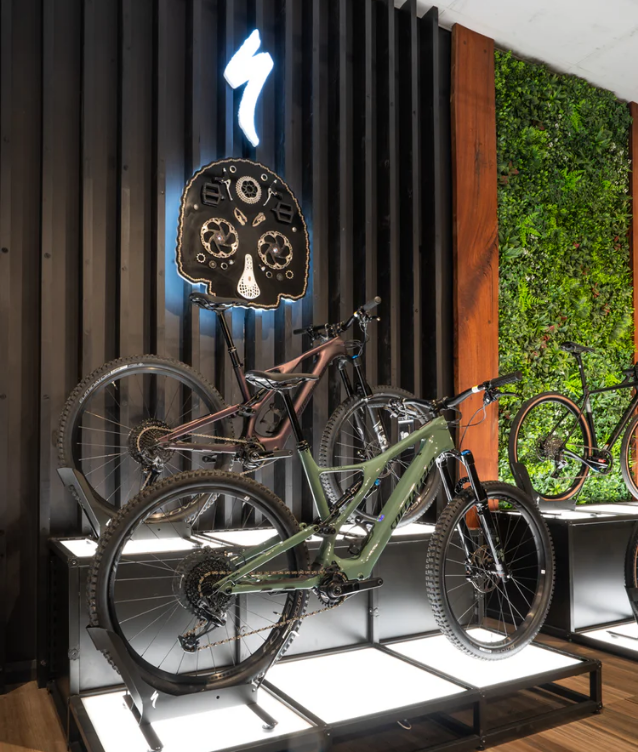What is the color of the foliage?
Please give a detailed and elaborate answer to the question based on the image.

The caption describes the foliage as 'vibrant green', which suggests that the foliage has a bright and intense green color.